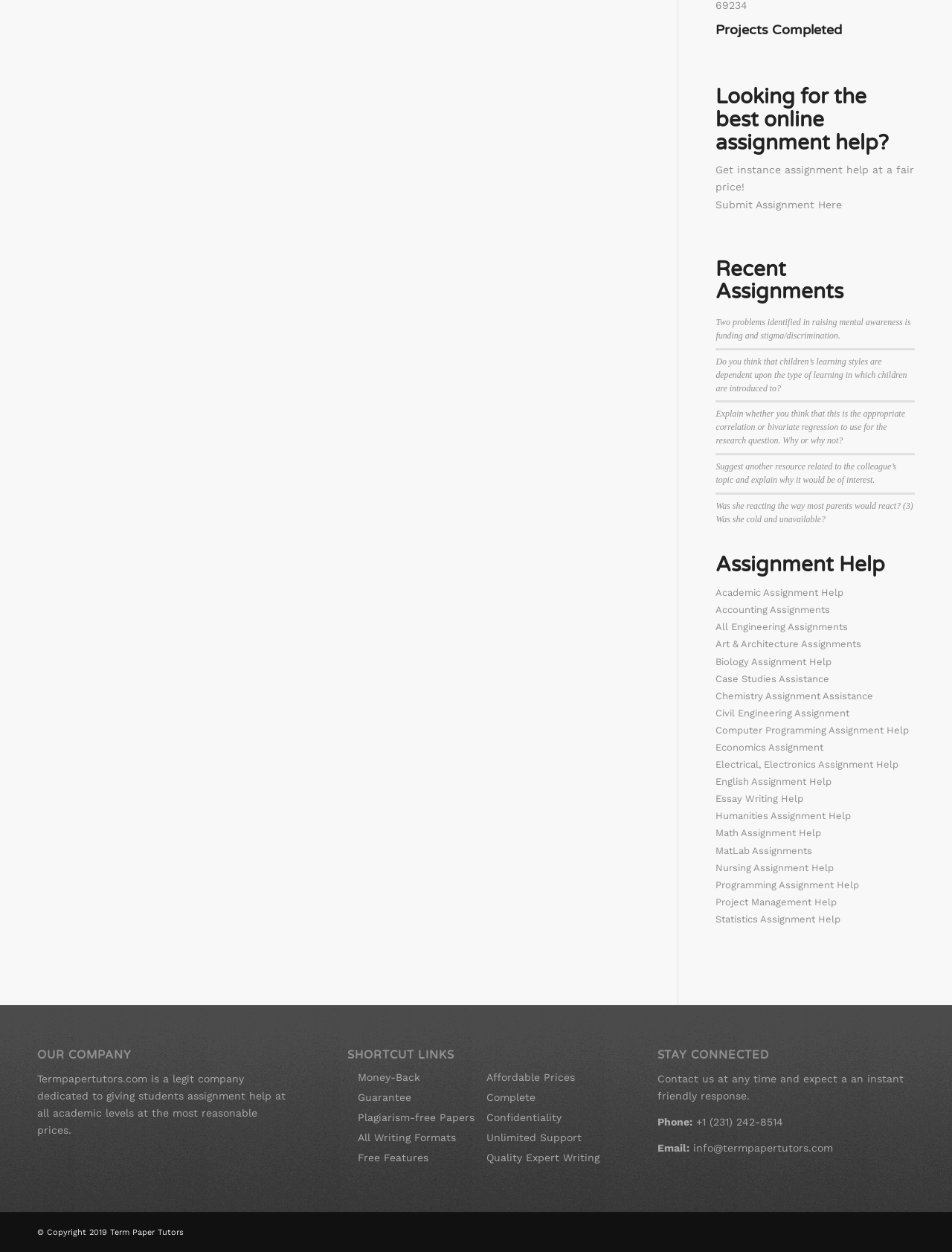Please give a succinct answer to the question in one word or phrase:
What is the company's mission?

Provide assignment help